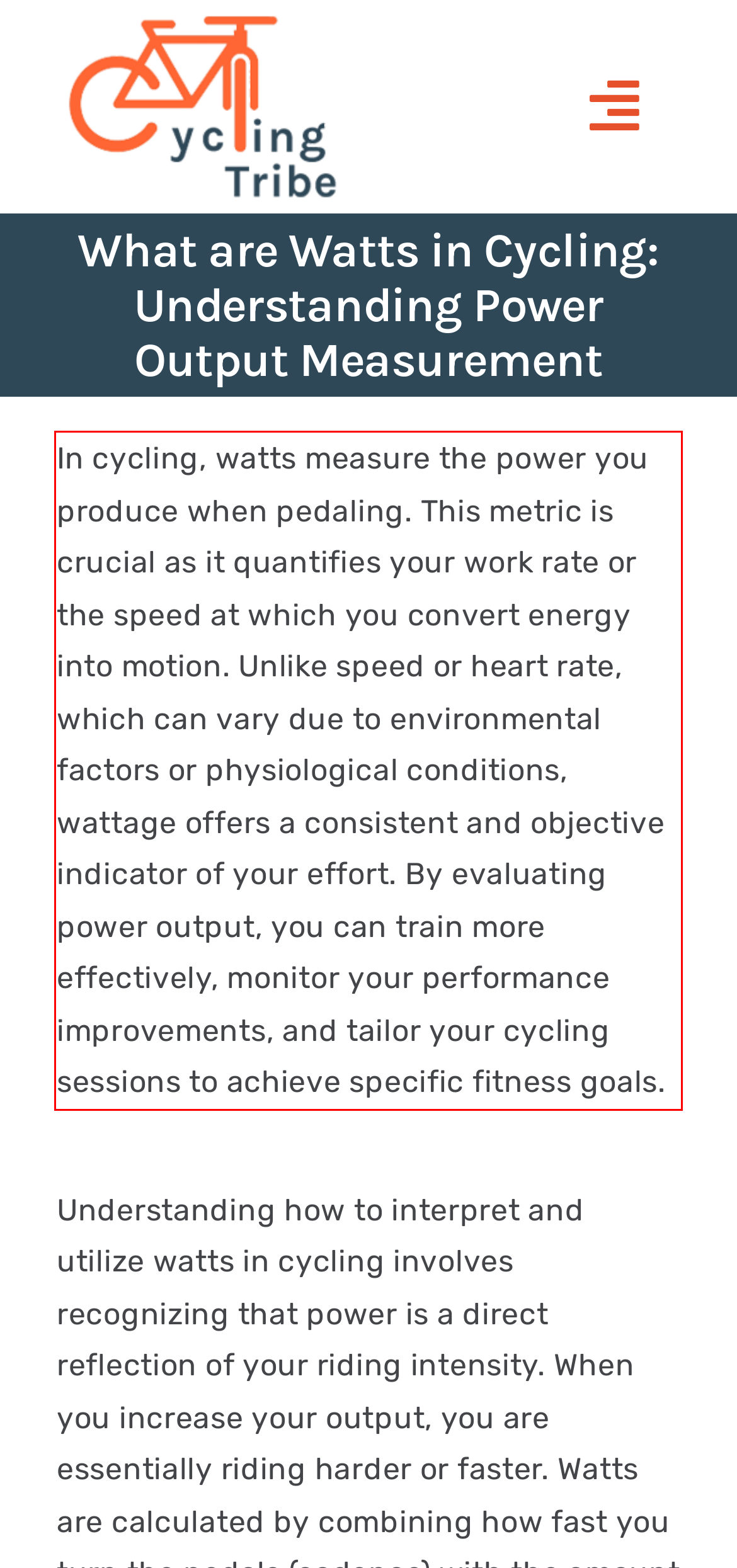You are given a screenshot showing a webpage with a red bounding box. Perform OCR to capture the text within the red bounding box.

In cycling, watts measure the power you produce when pedaling. This metric is crucial as it quantifies your work rate or the speed at which you convert energy into motion. Unlike speed or heart rate, which can vary due to environmental factors or physiological conditions, wattage offers a consistent and objective indicator of your effort. By evaluating power output, you can train more effectively, monitor your performance improvements, and tailor your cycling sessions to achieve specific fitness goals.